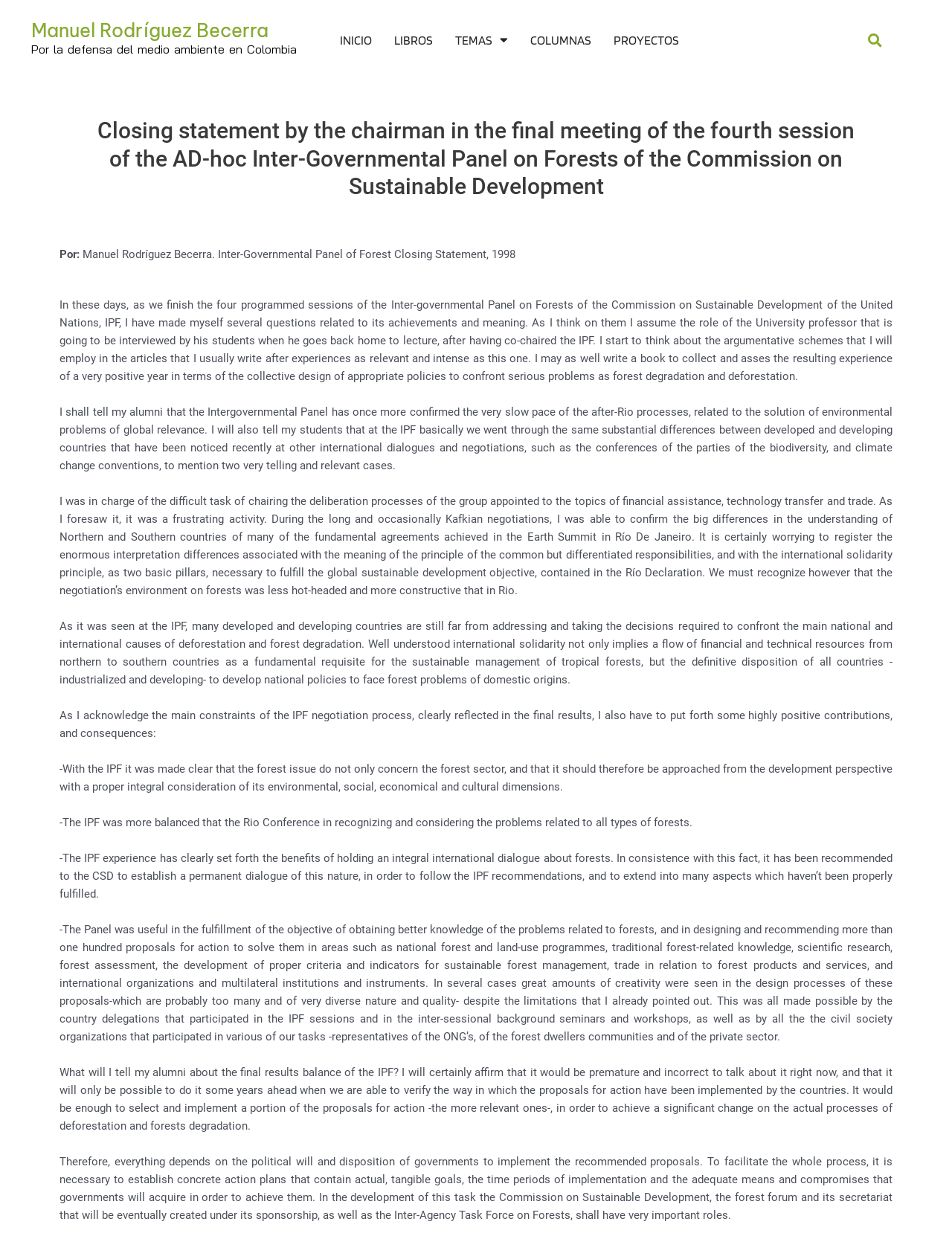What is the topic of the text?
Answer the question with just one word or phrase using the image.

Forest conservation